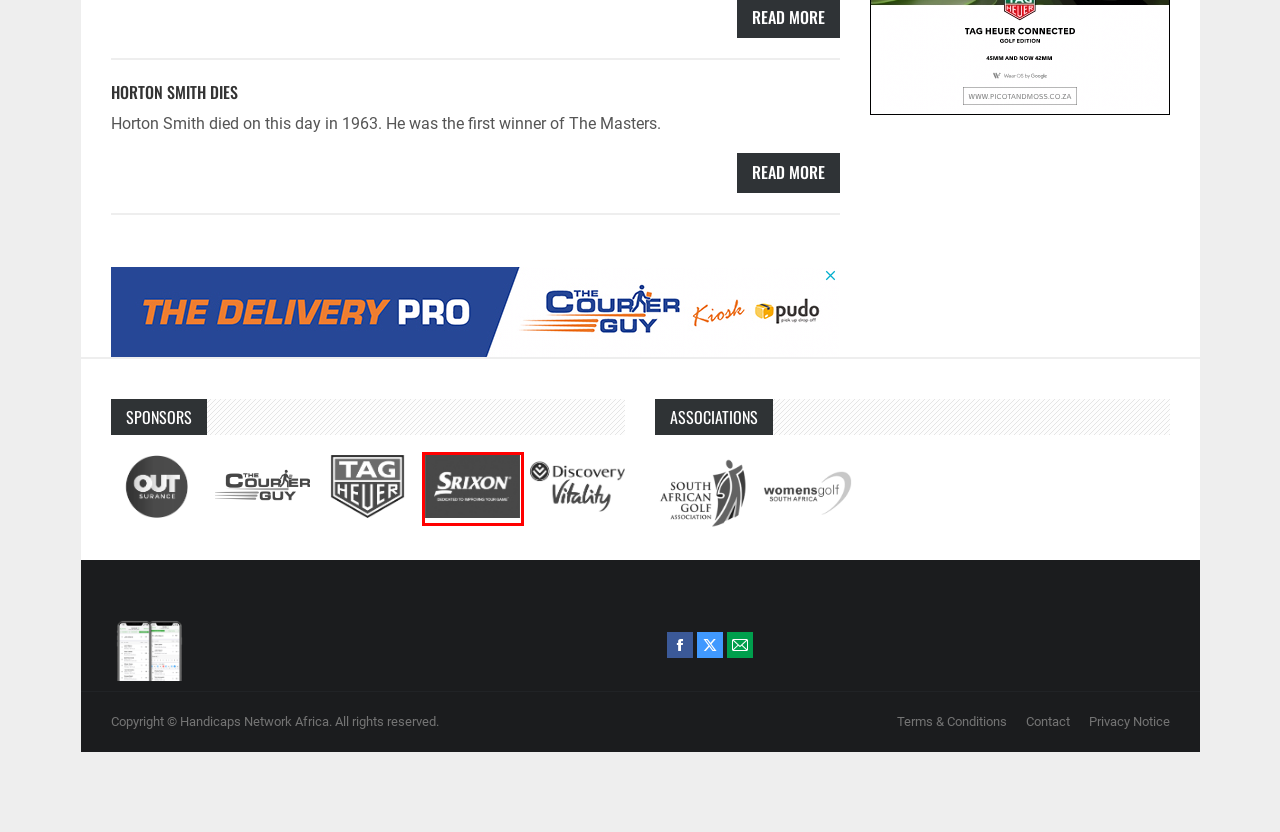You have a screenshot of a webpage with a red rectangle bounding box. Identify the best webpage description that corresponds to the new webpage after clicking the element within the red bounding box. Here are the candidates:
A. Womens Golf South Africa - Handicaps
B. Terms & Conditions - Handicaps
C. OUTsurance - Handicaps
D. TAG Heuer - Handicaps
E. Discovery Vitality - Handicaps
F. Srixon - Handicaps
G. South African Golf Association - Handicaps
H. Horton Smith Dies - Handicaps

F